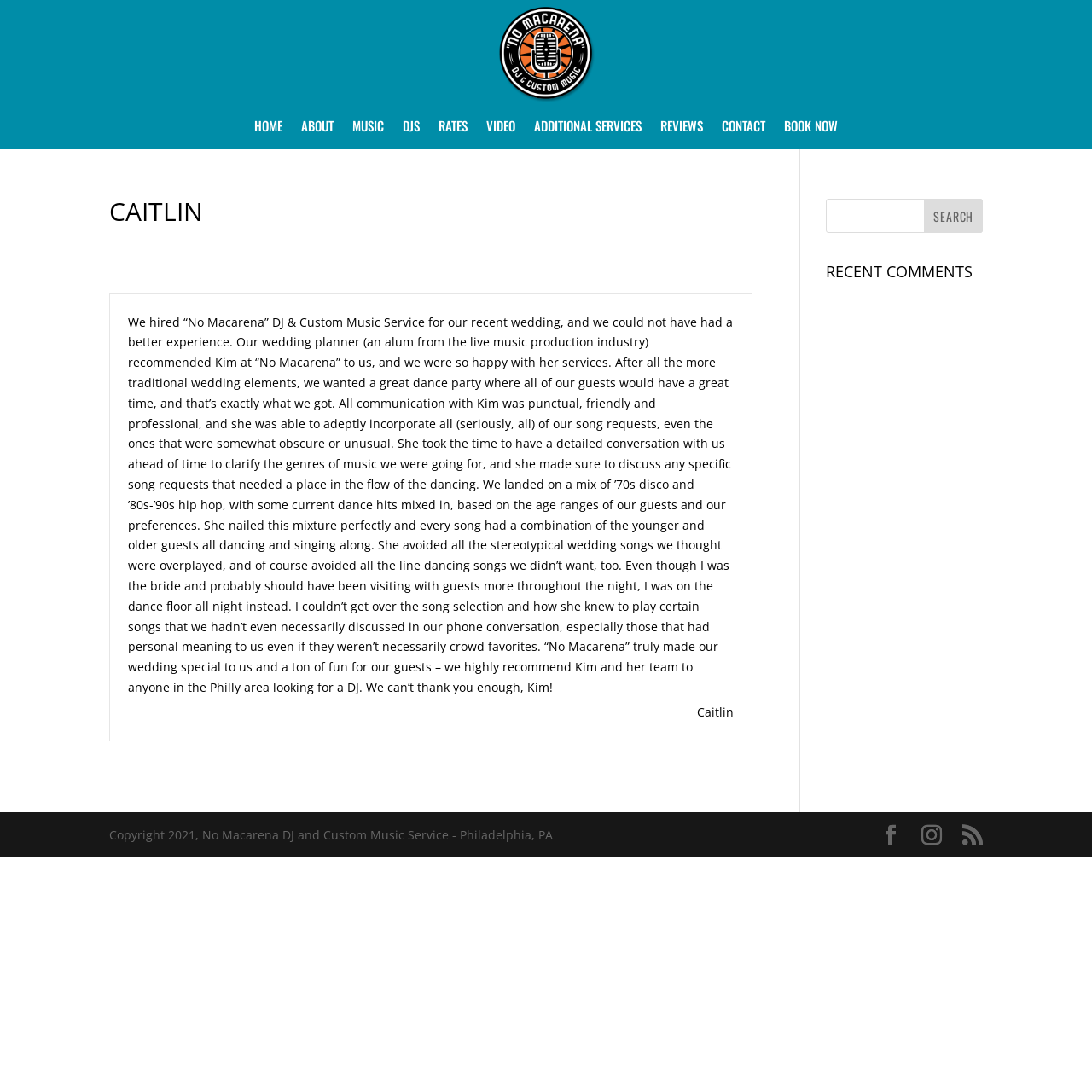Please provide a short answer using a single word or phrase for the question:
What is the name of the DJ service?

No Macarena